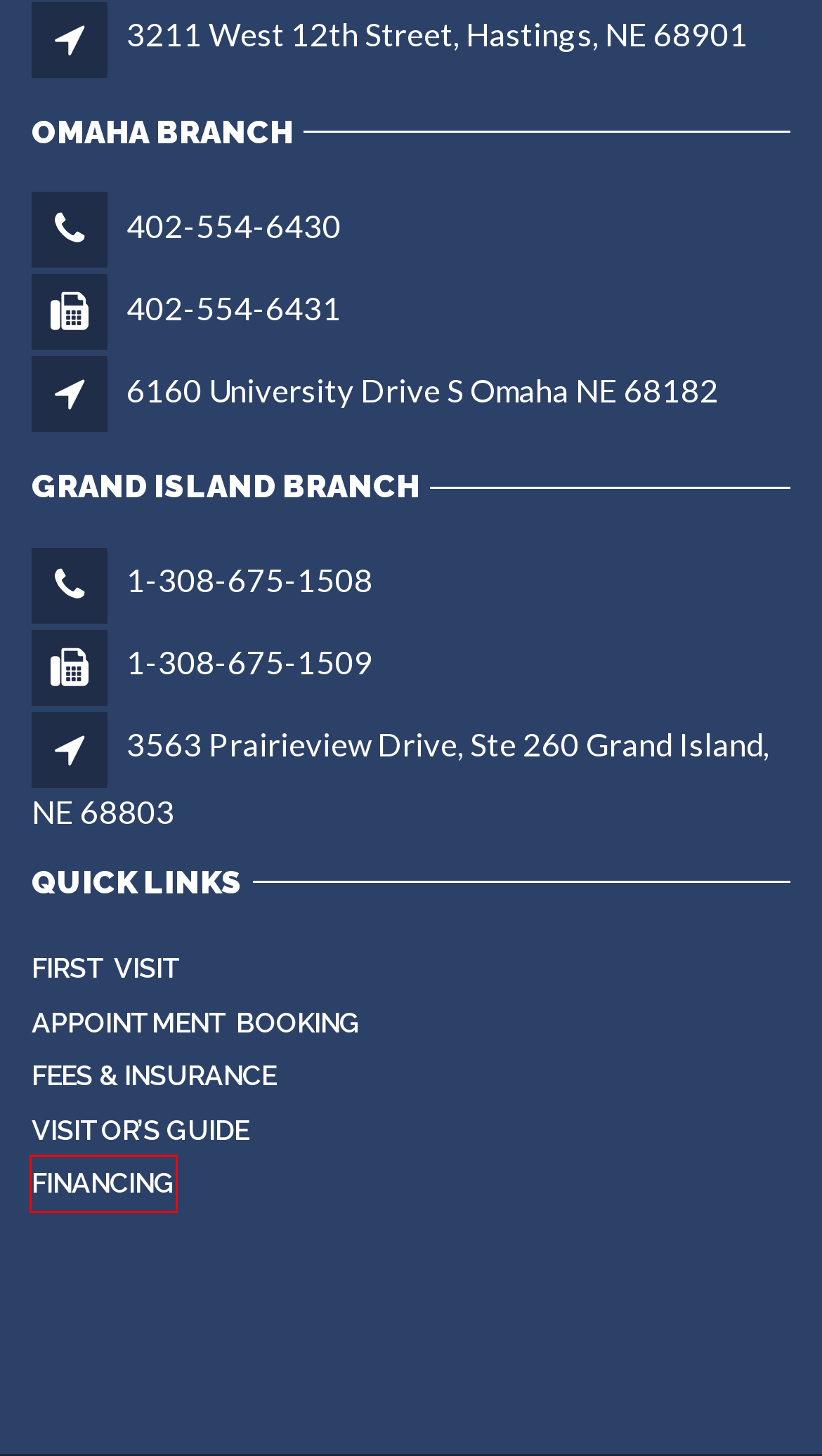Given a webpage screenshot with a UI element marked by a red bounding box, choose the description that best corresponds to the new webpage that will appear after clicking the element. The candidates are:
A. Visitor’s Guide – Prosthetics & Orthotics Company USA
B. Contact – Prosthetics & Orthotics Company USA
C. First Visit – Prosthetics & Orthotics Company USA
D. Prosthetics – Prosthetics & Orthotics Company USA
E. Appointment Booking – Prosthetics & Orthotics Company USA
F. Fees & Insurance – Prosthetics & Orthotics Company USA
G. Bracing and Support – Prosthetics & Orthotics Company USA
H. Financing – Prosthetics & Orthotics Company USA

H